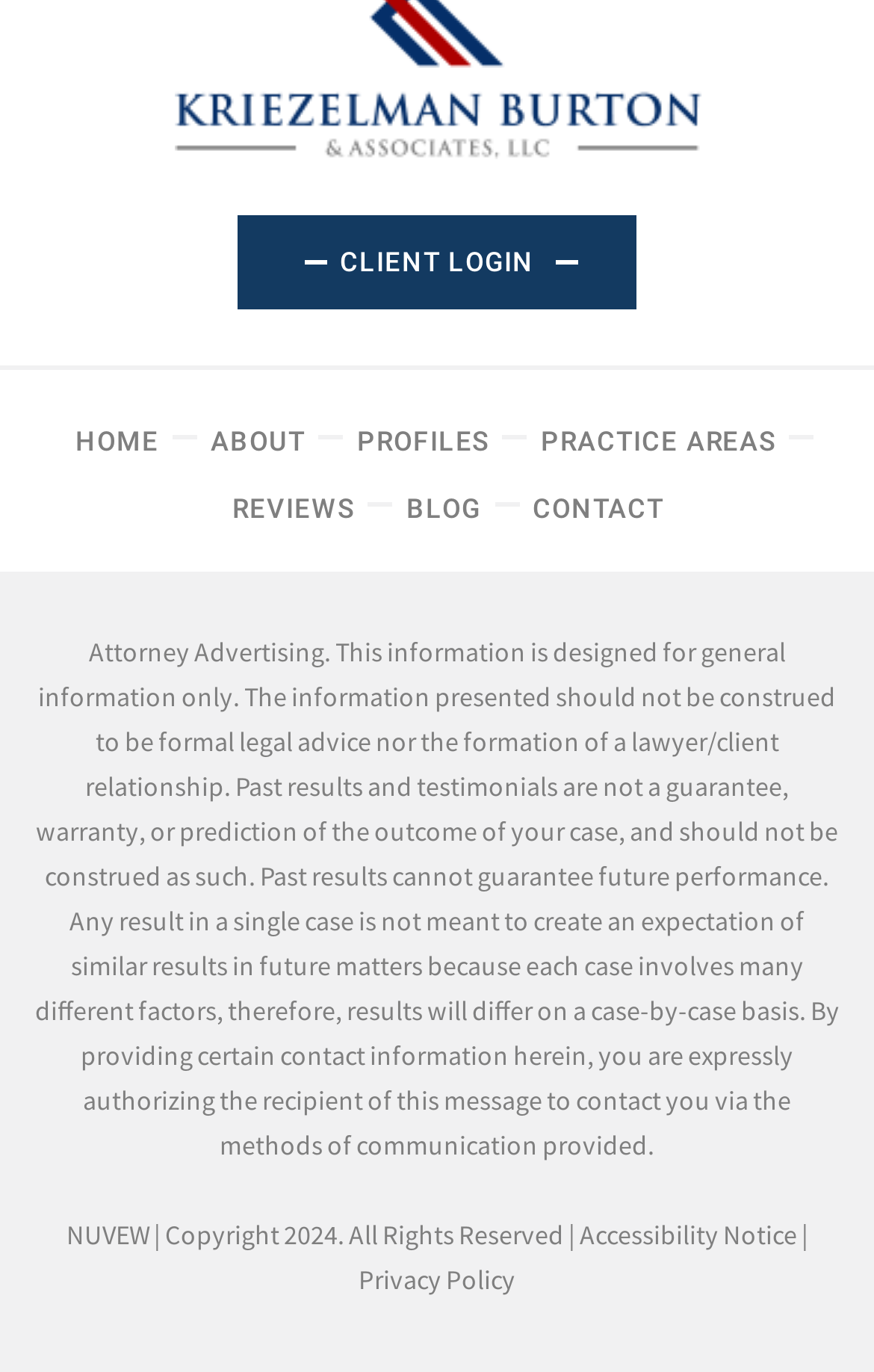What is the disclaimer text about?
Using the details from the image, give an elaborate explanation to answer the question.

The disclaimer text is a long paragraph that explains the limitations of the information provided on the webpage. It clarifies that the information is for general purposes only and should not be construed as formal legal advice. It also explains that past results and testimonials do not guarantee future performance.